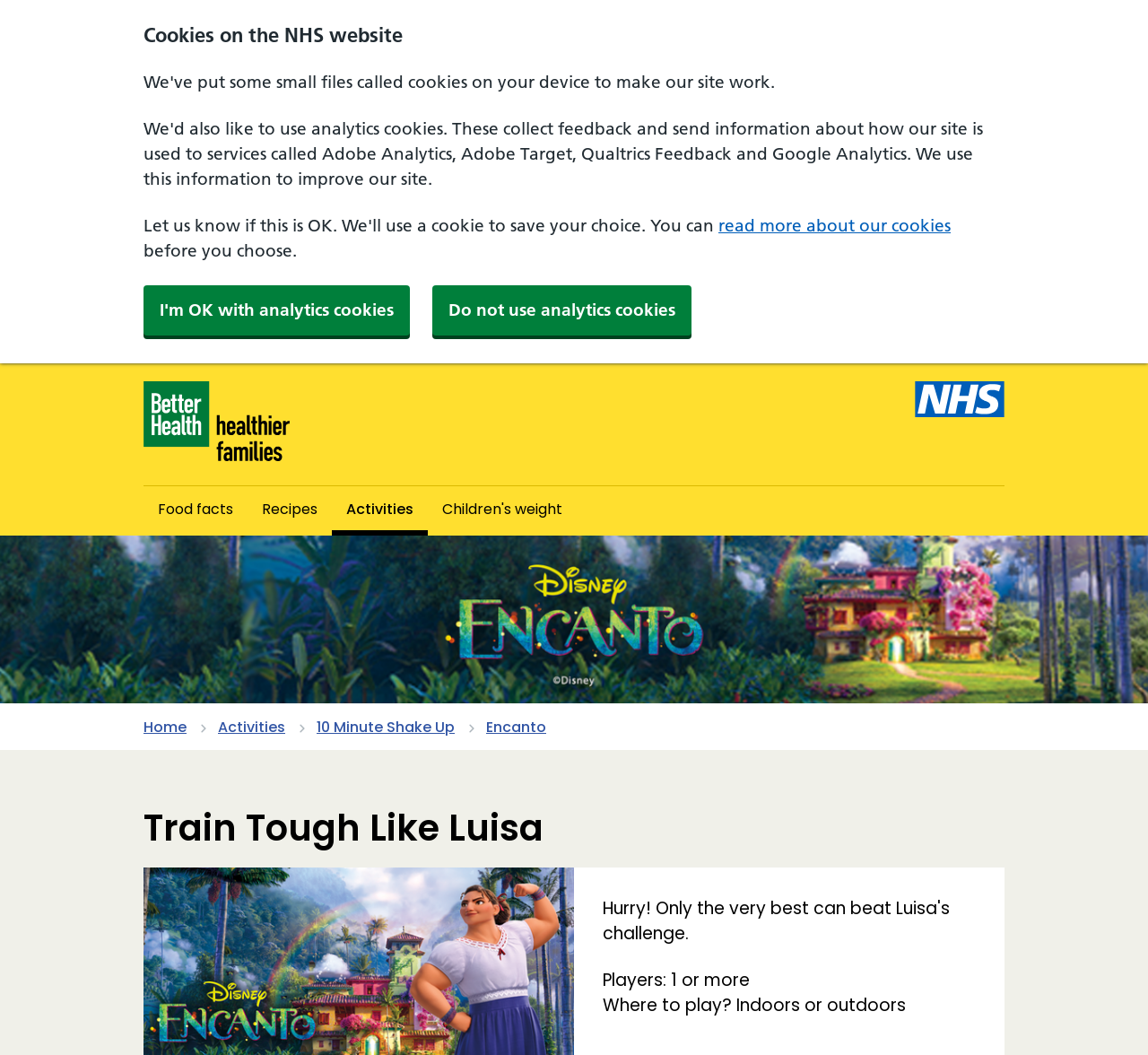Predict the bounding box of the UI element that fits this description: "read more about our cookies".

[0.626, 0.204, 0.828, 0.224]